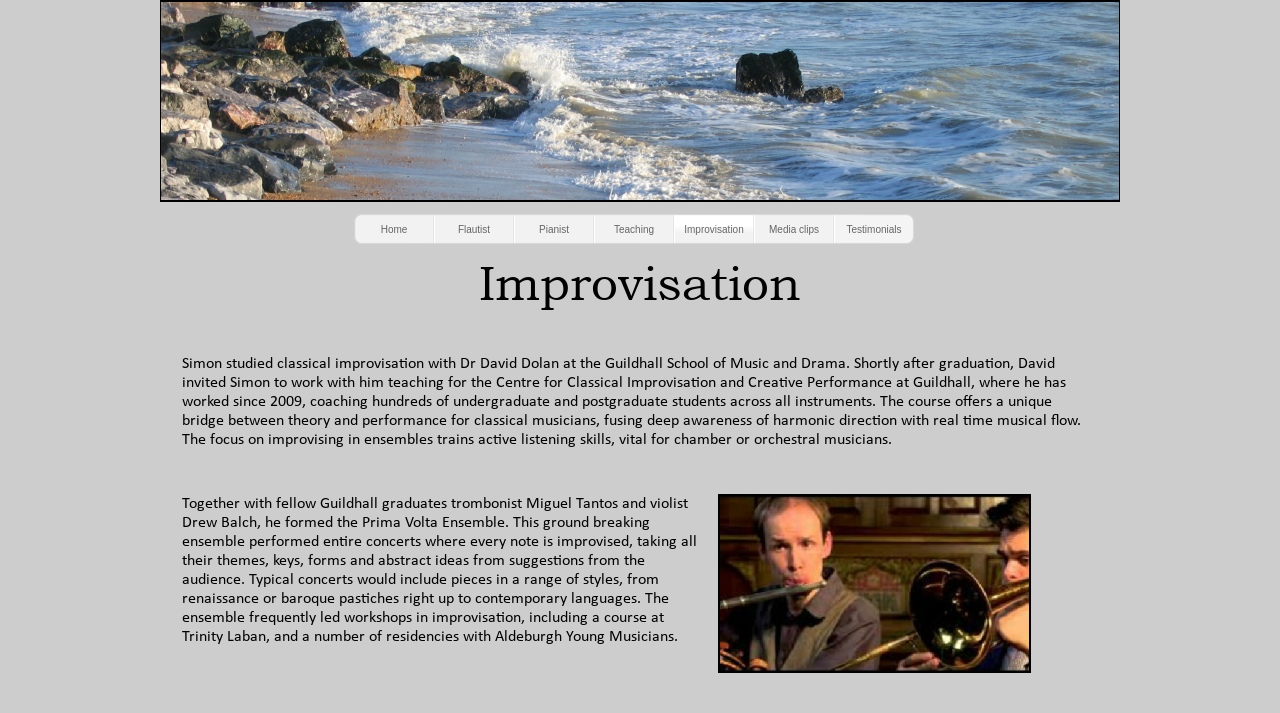Please specify the bounding box coordinates of the region to click in order to perform the following instruction: "Click on the second Home link".

[0.277, 0.3, 0.339, 0.342]